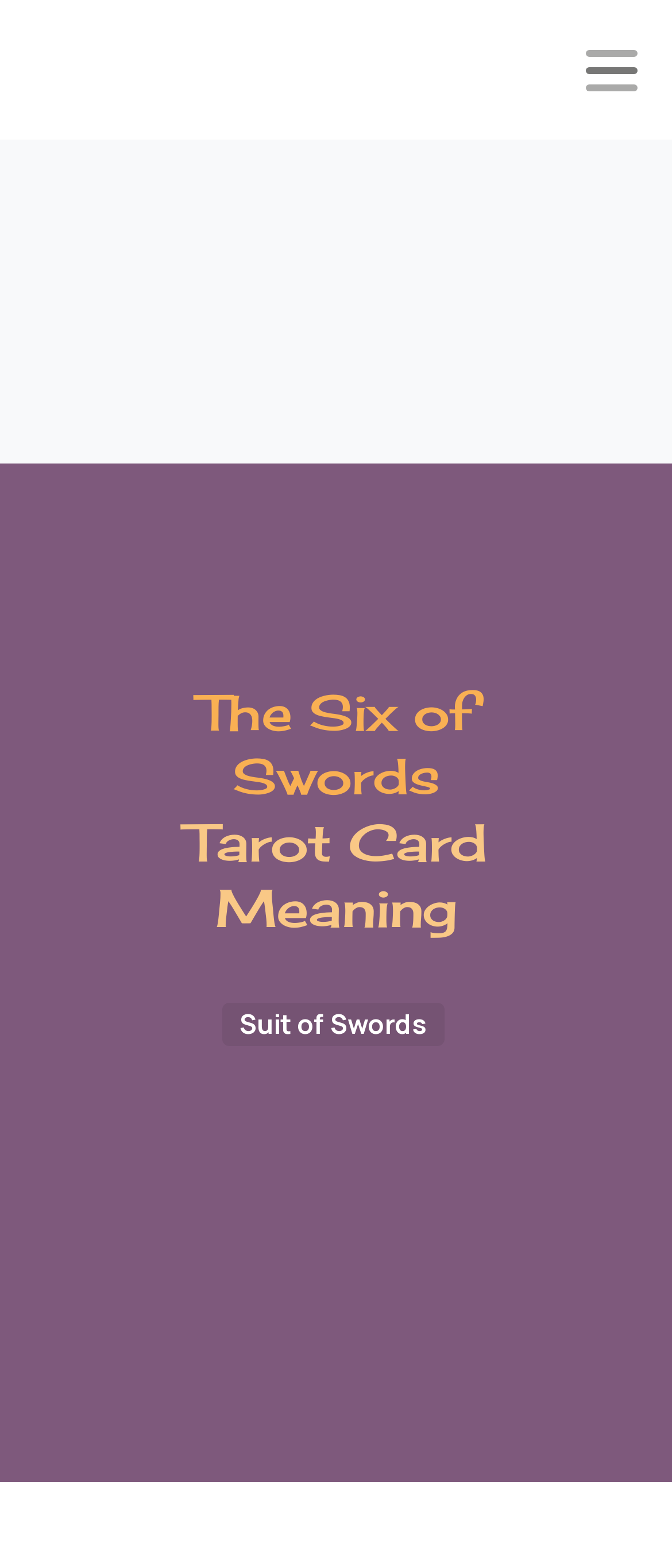Use a single word or phrase to answer the question: 
Is the navigation menu expanded?

False